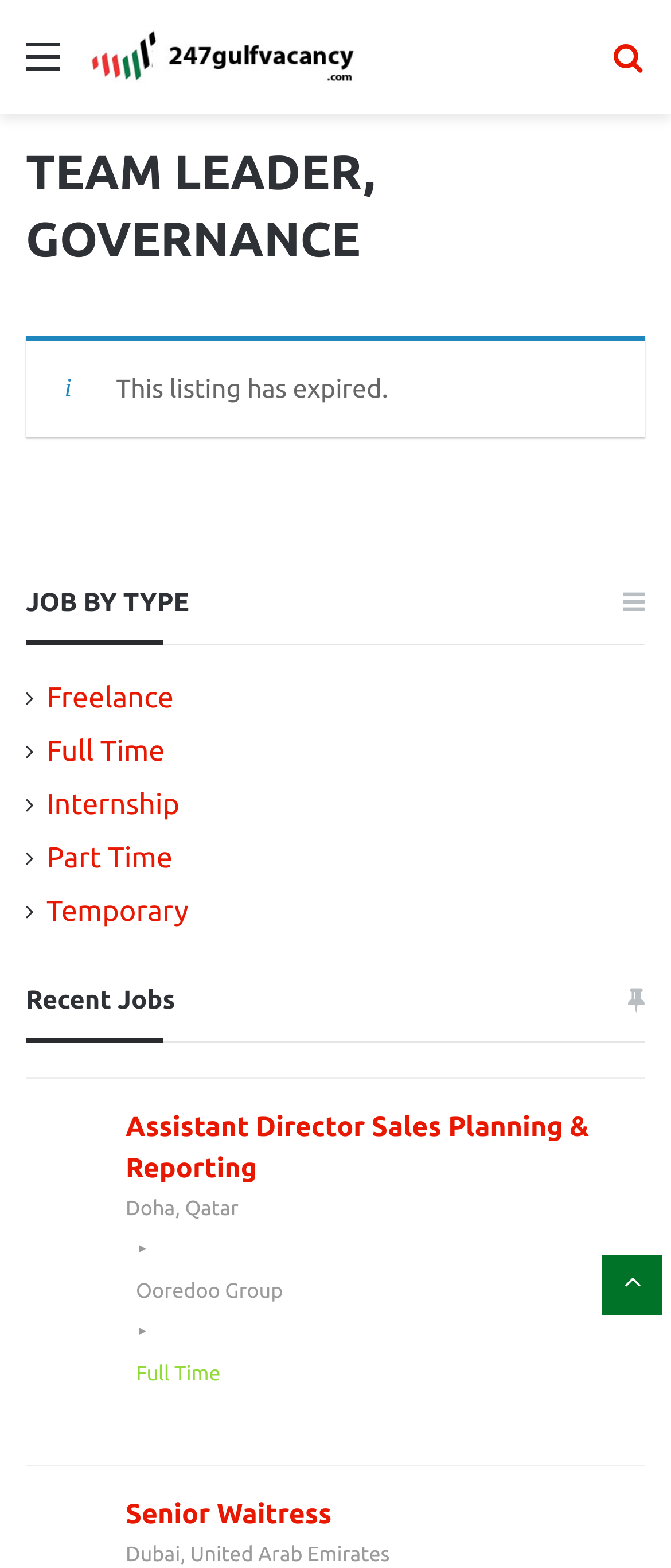What is the category of the job listing?
Please answer using one word or phrase, based on the screenshot.

JOB BY TYPE